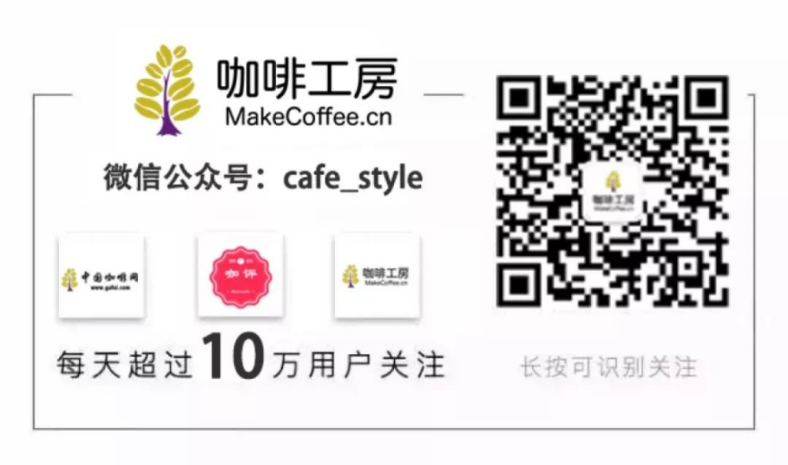Give an in-depth summary of the scene depicted in the image.

This image promotes the "Make Coffee" platform, highlighting its WeChat official account, identifiable by the username "cafe_style." Positioned centrally, a stylized coffee tree logo emphasizes the brand identity, while the QR code on the right offers users a convenient way to follow the account. Below the logo are icons representing related services or affiliations, enhanced by a call to action indicating that over 100,000 users engage with the content daily, emphasizing the platform's popularity and community. Overall, the design serves to attract coffee enthusiasts to connect with the brand online.